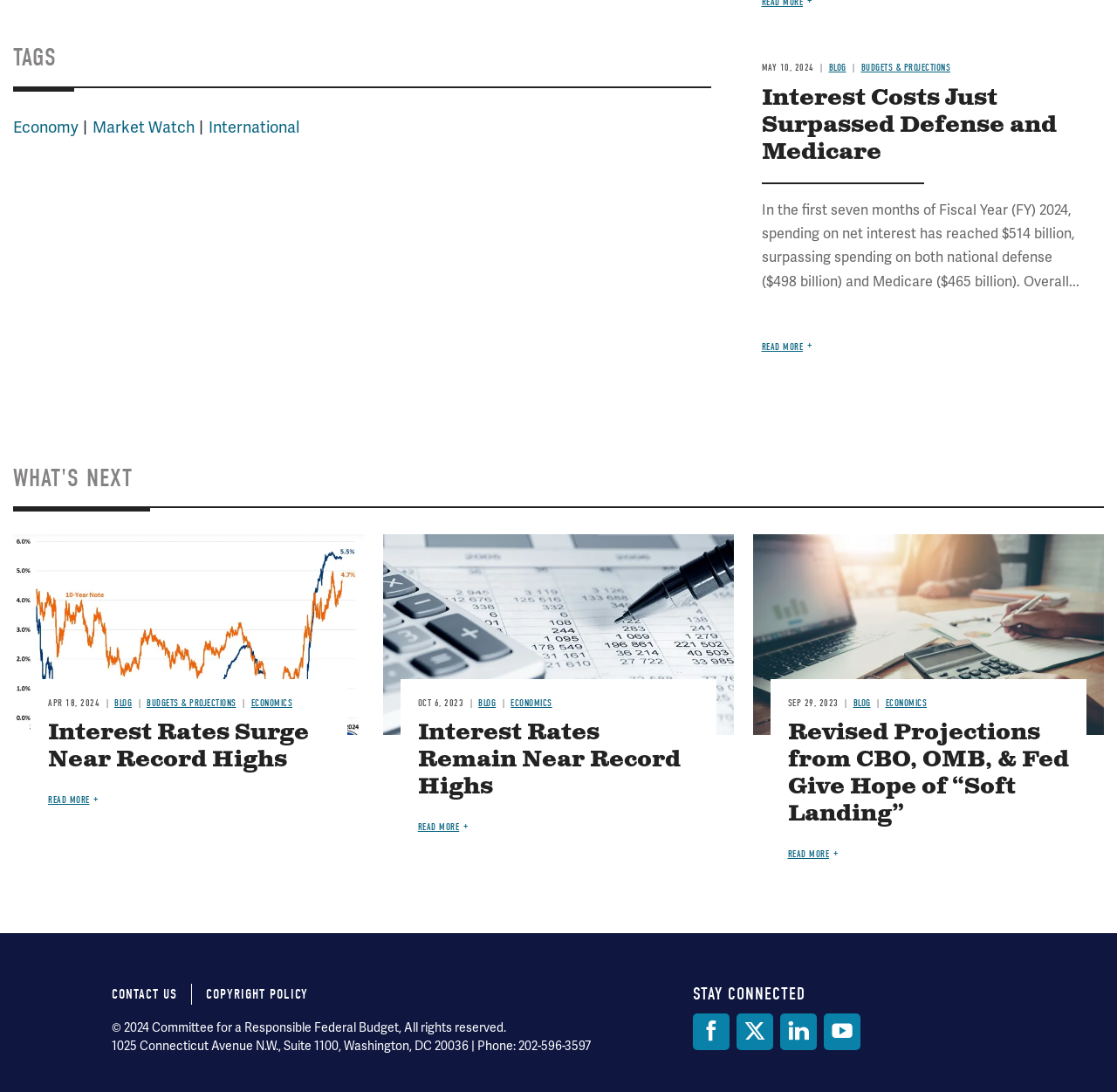Can you find the bounding box coordinates for the element that needs to be clicked to execute this instruction: "Follow the 'LinkedIn' social media link"? The coordinates should be given as four float numbers between 0 and 1, i.e., [left, top, right, bottom].

[0.698, 0.928, 0.731, 0.962]